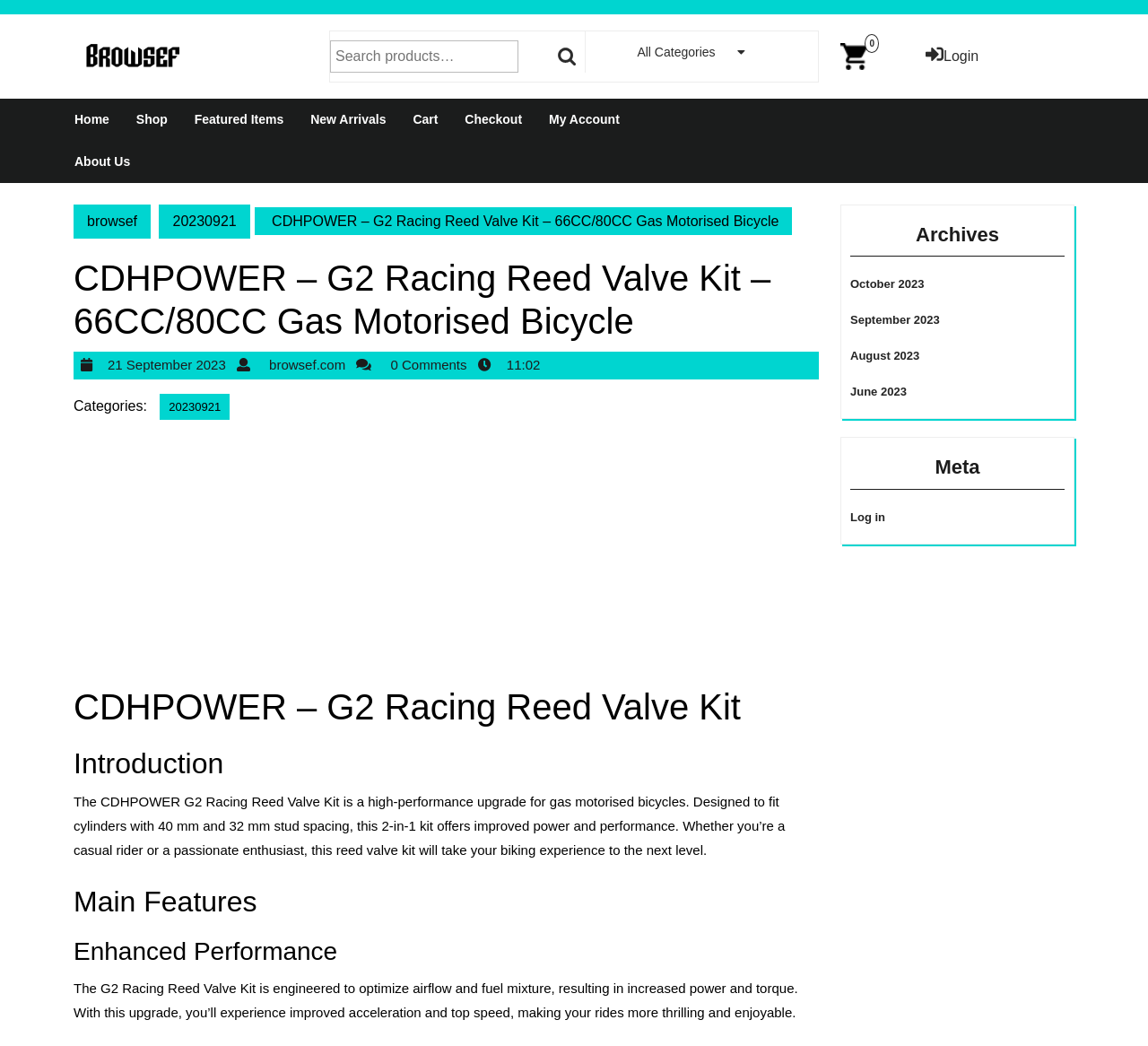Please find the top heading of the webpage and generate its text.

CDHPOWER – G2 Racing Reed Valve Kit – 66CC/80CC Gas Motorised Bicycle